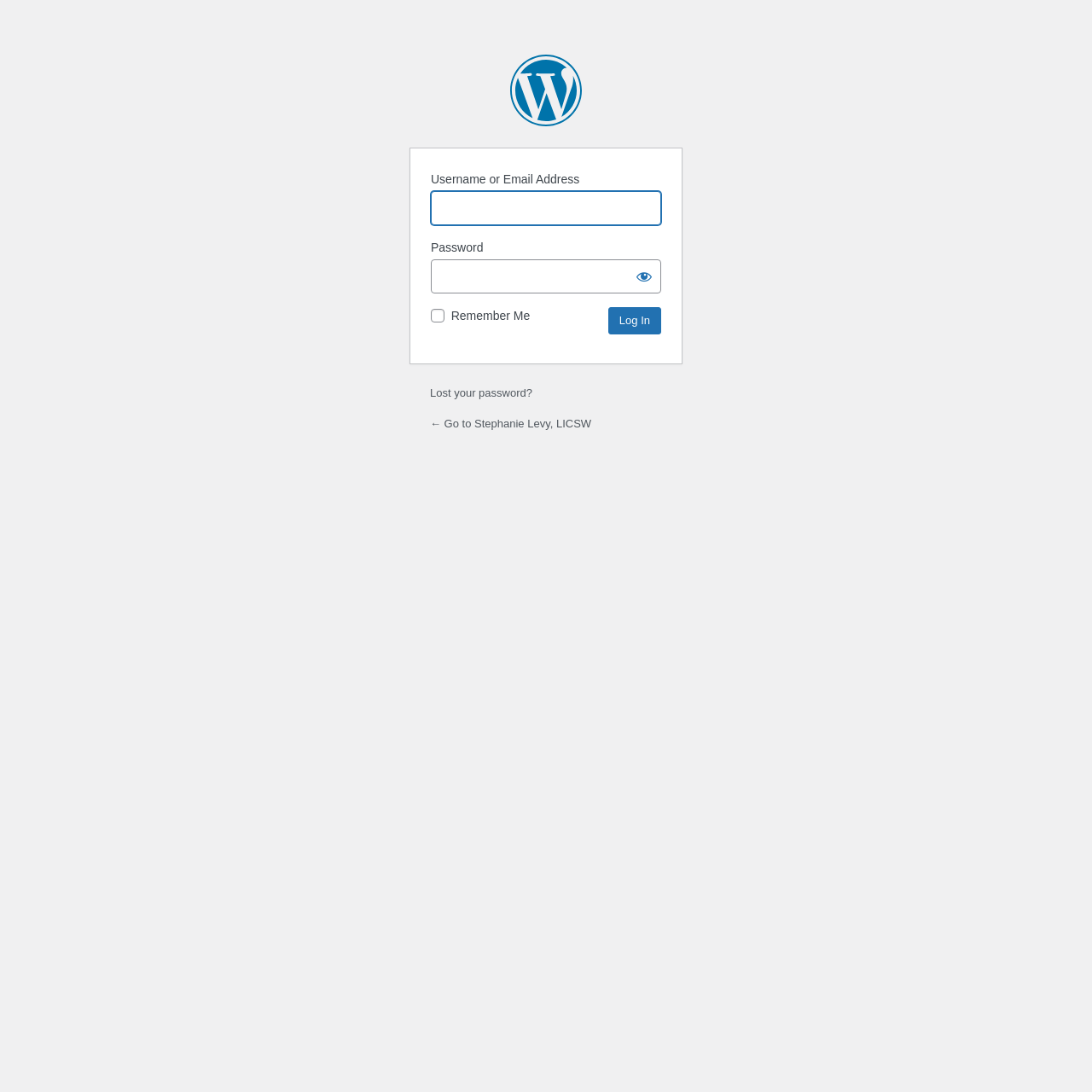Please answer the following question using a single word or phrase: 
What is the label of the first input field?

Username or Email Address